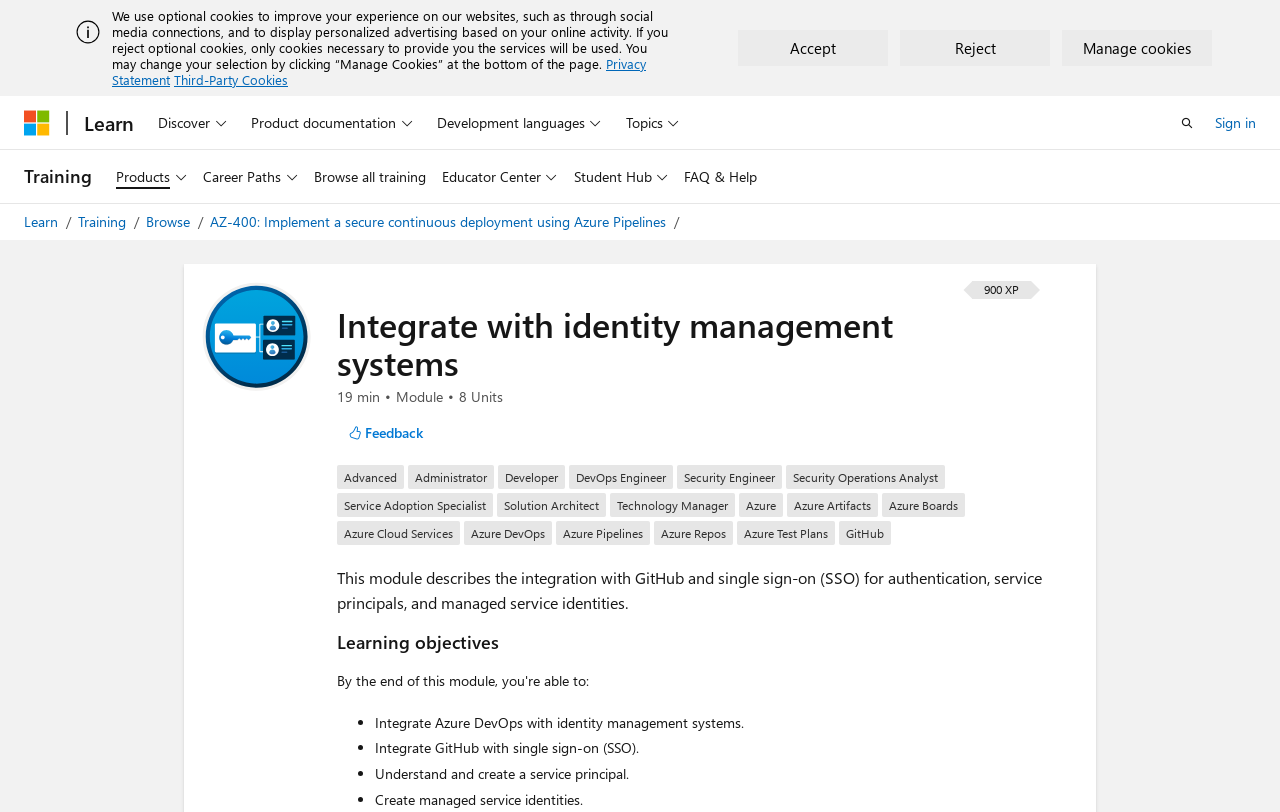Generate the text content of the main headline of the webpage.

Integrate with identity management systems